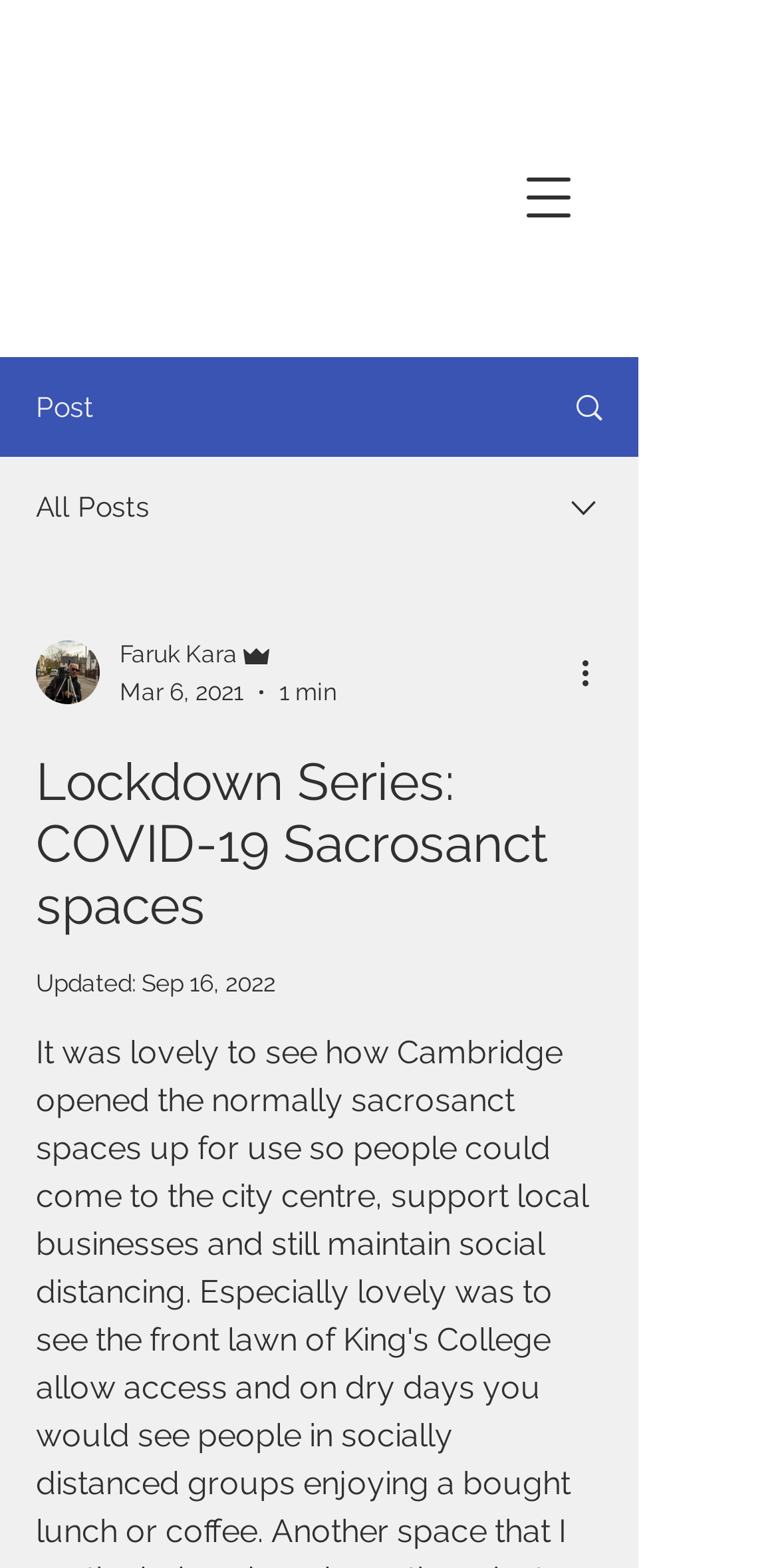Provide an in-depth caption for the webpage.

The webpage appears to be a blog post or article page, with a focus on a specific topic related to the COVID-19 pandemic. At the top of the page, there is a navigation menu button on the right side, which can be opened to access more options.

Below the navigation button, there is a heading that describes the author as a "Creative thinker, commissions documentary photography, performance photography". This heading spans most of the width of the page.

Underneath the heading, there are several elements arranged horizontally. On the left side, there are two static text elements, "Post" and "All Posts", which are likely navigation links. On the right side, there is a link with an accompanying image, and another image element.

Further down the page, there is a combobox element that allows users to select options from a dropdown menu. This element is accompanied by an image of the writer, as well as text elements displaying the writer's name, role, and the date and time the post was published.

Below the combobox, there is a heading that repeats the title of the post, "Lockdown Series: COVID-19 Sacrosanct spaces". This heading is followed by a static text element that says "Updated:", along with the date of the update.

Throughout the page, there are several image elements, including the writer's picture, icons, and other graphics. The overall layout of the page is organized, with elements arranged in a logical and easy-to-follow manner.